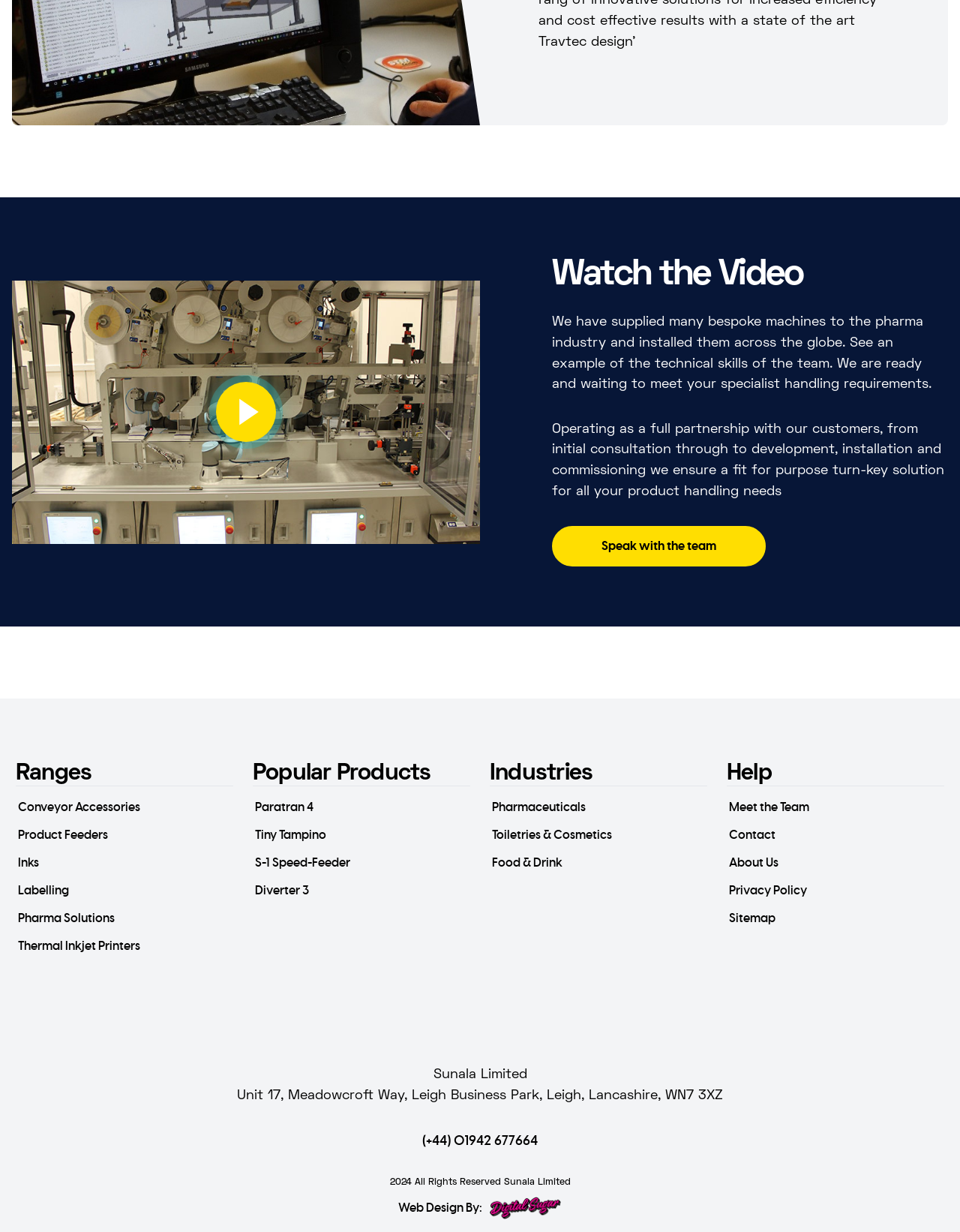From the screenshot, find the bounding box of the UI element matching this description: "parent_node: Web Design By:". Supply the bounding box coordinates in the form [left, top, right, bottom], each a float between 0 and 1.

[0.508, 0.971, 0.585, 0.991]